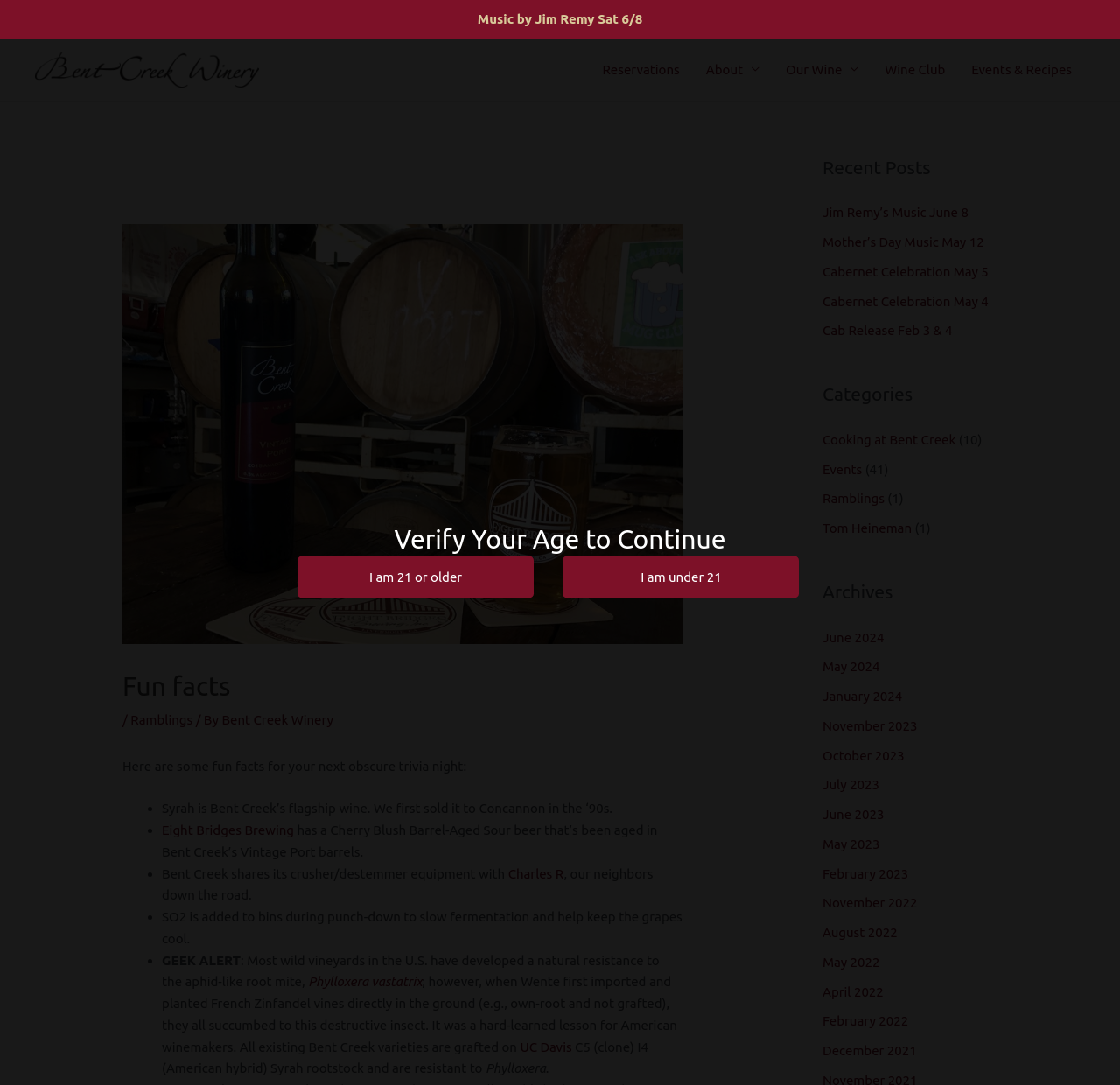Could you specify the bounding box coordinates for the clickable section to complete the following instruction: "Explore wine club"?

[0.778, 0.036, 0.856, 0.093]